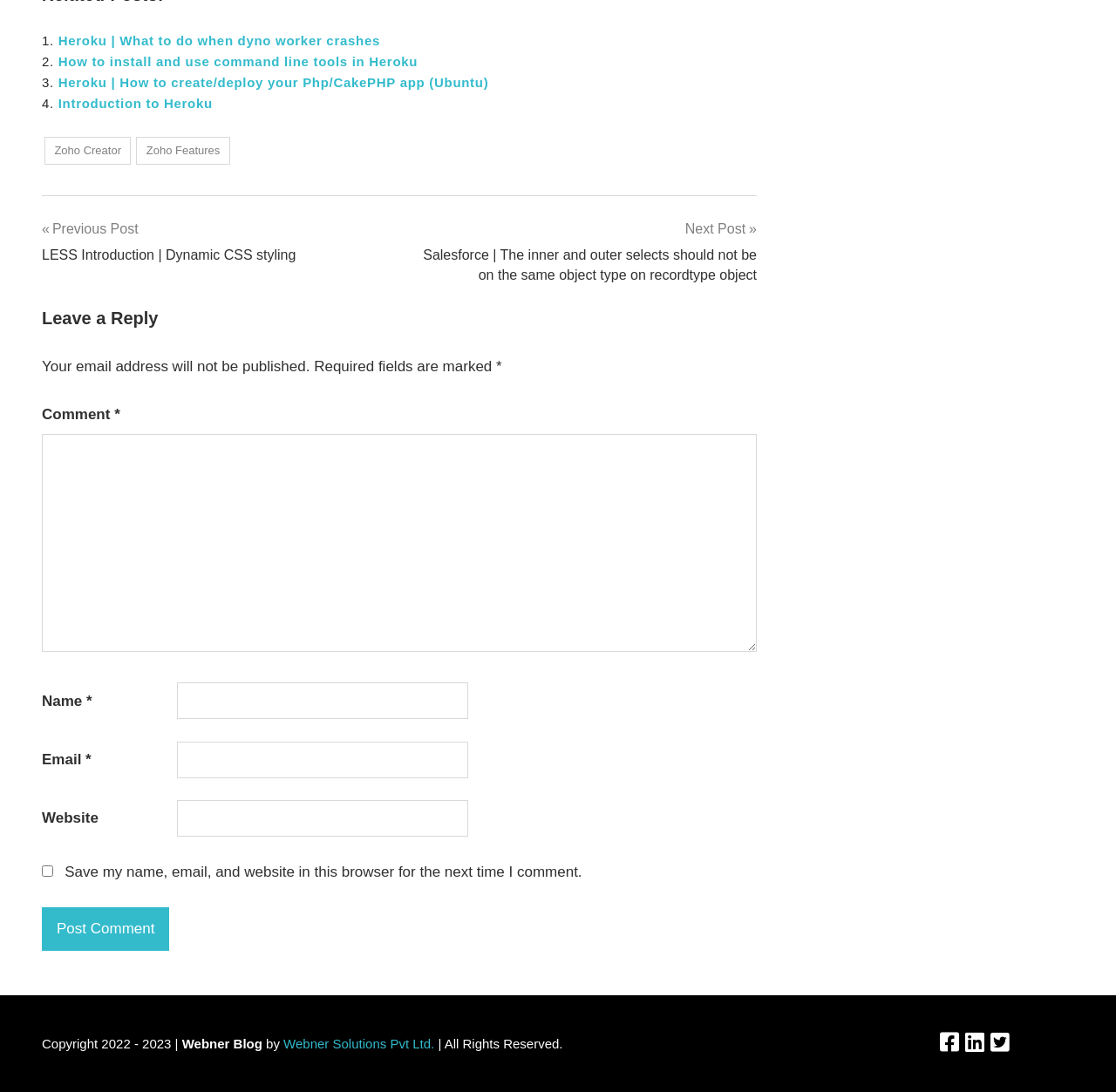Locate the bounding box coordinates of the segment that needs to be clicked to meet this instruction: "Click on the 'Zoho Creator' link".

[0.04, 0.125, 0.117, 0.151]